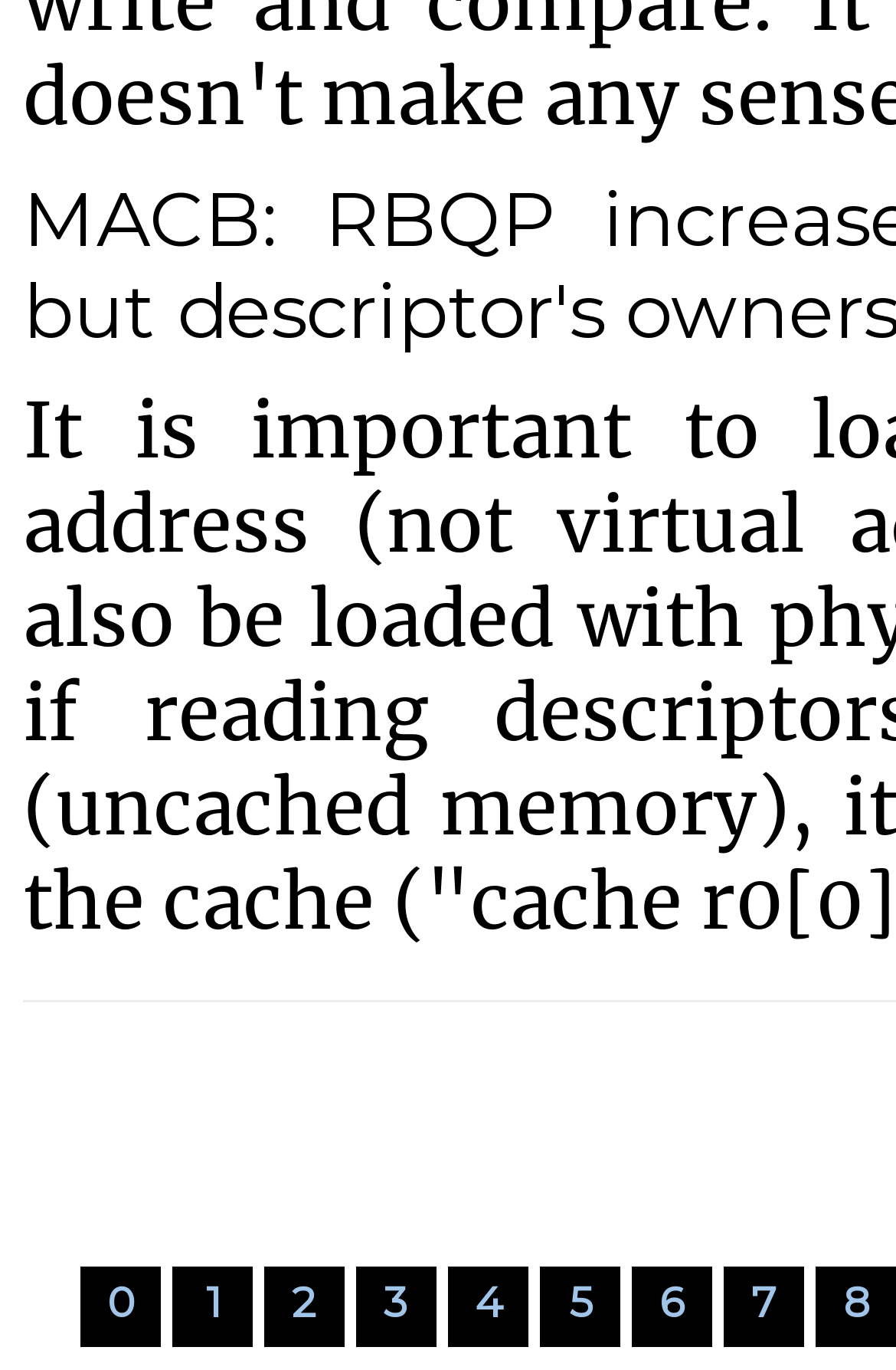Please give the bounding box coordinates of the area that should be clicked to fulfill the following instruction: "click the fifth link". The coordinates should be in the format of four float numbers from 0 to 1, i.e., [left, top, right, bottom].

[0.5, 0.924, 0.59, 0.983]